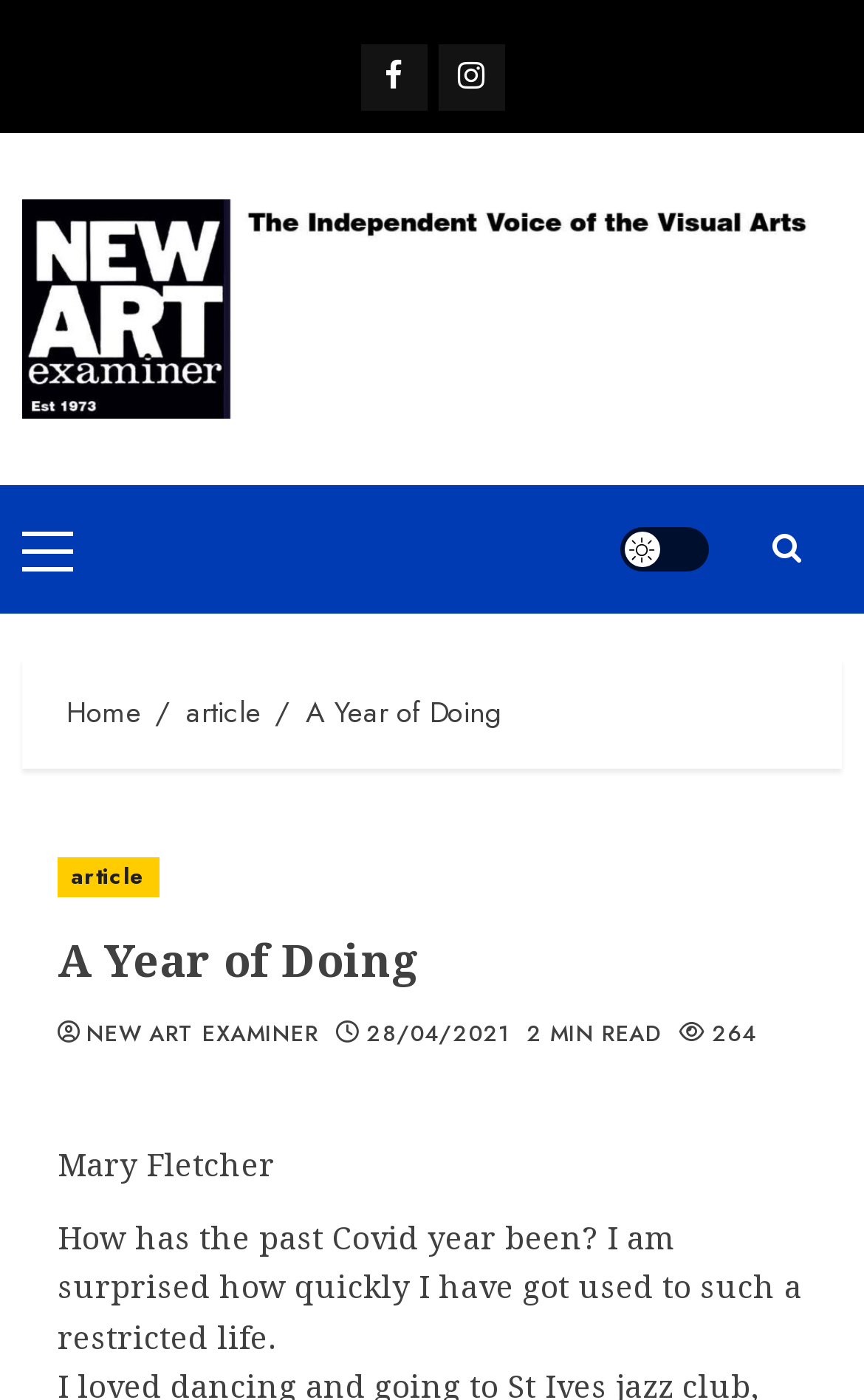Determine the bounding box coordinates for the area that needs to be clicked to fulfill this task: "read Mary Fletcher's article". The coordinates must be given as four float numbers between 0 and 1, i.e., [left, top, right, bottom].

[0.067, 0.665, 0.933, 0.71]